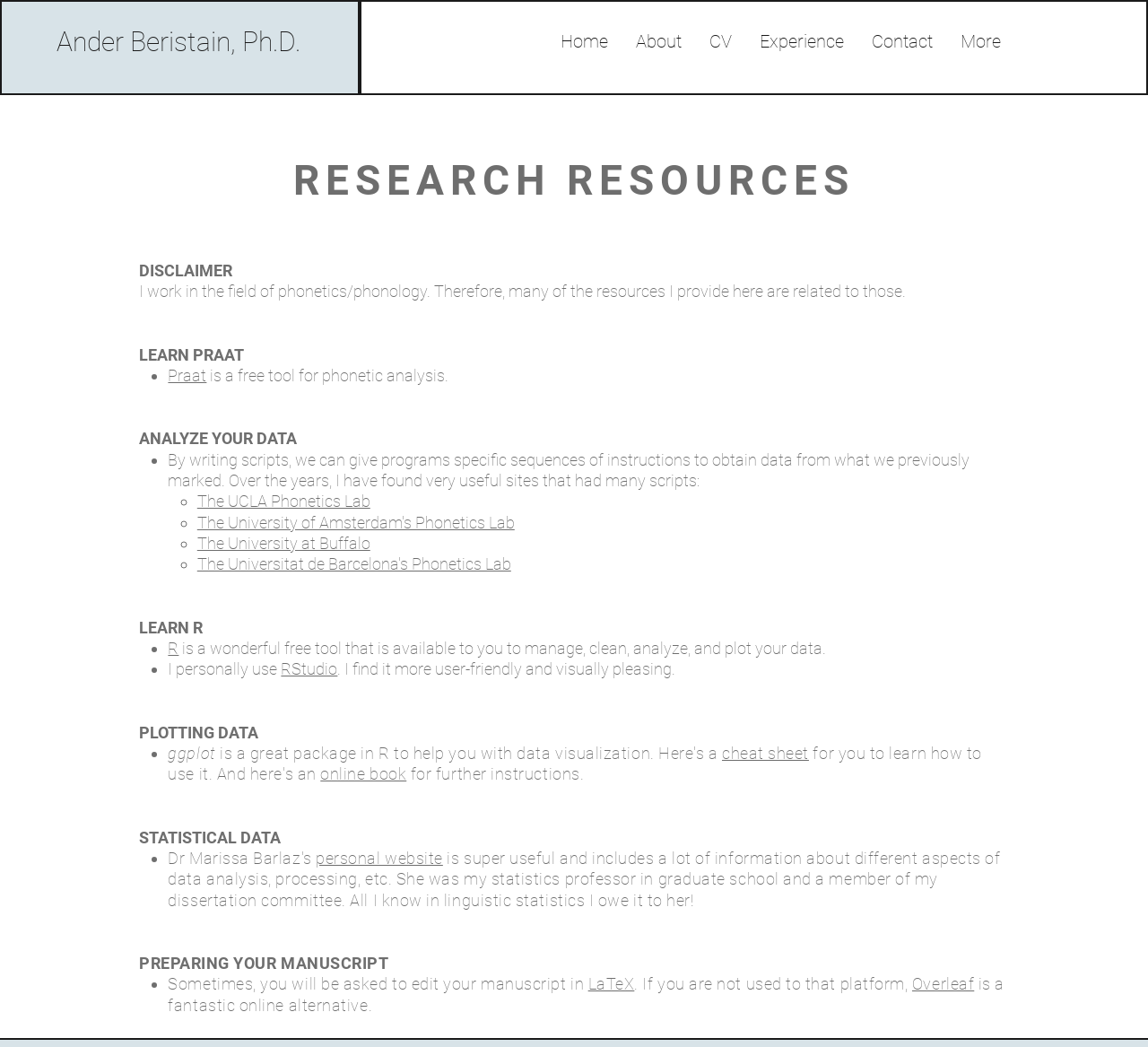Please identify the bounding box coordinates of the area that needs to be clicked to follow this instruction: "Visit the UCLA Phonetics Lab".

[0.172, 0.47, 0.322, 0.488]